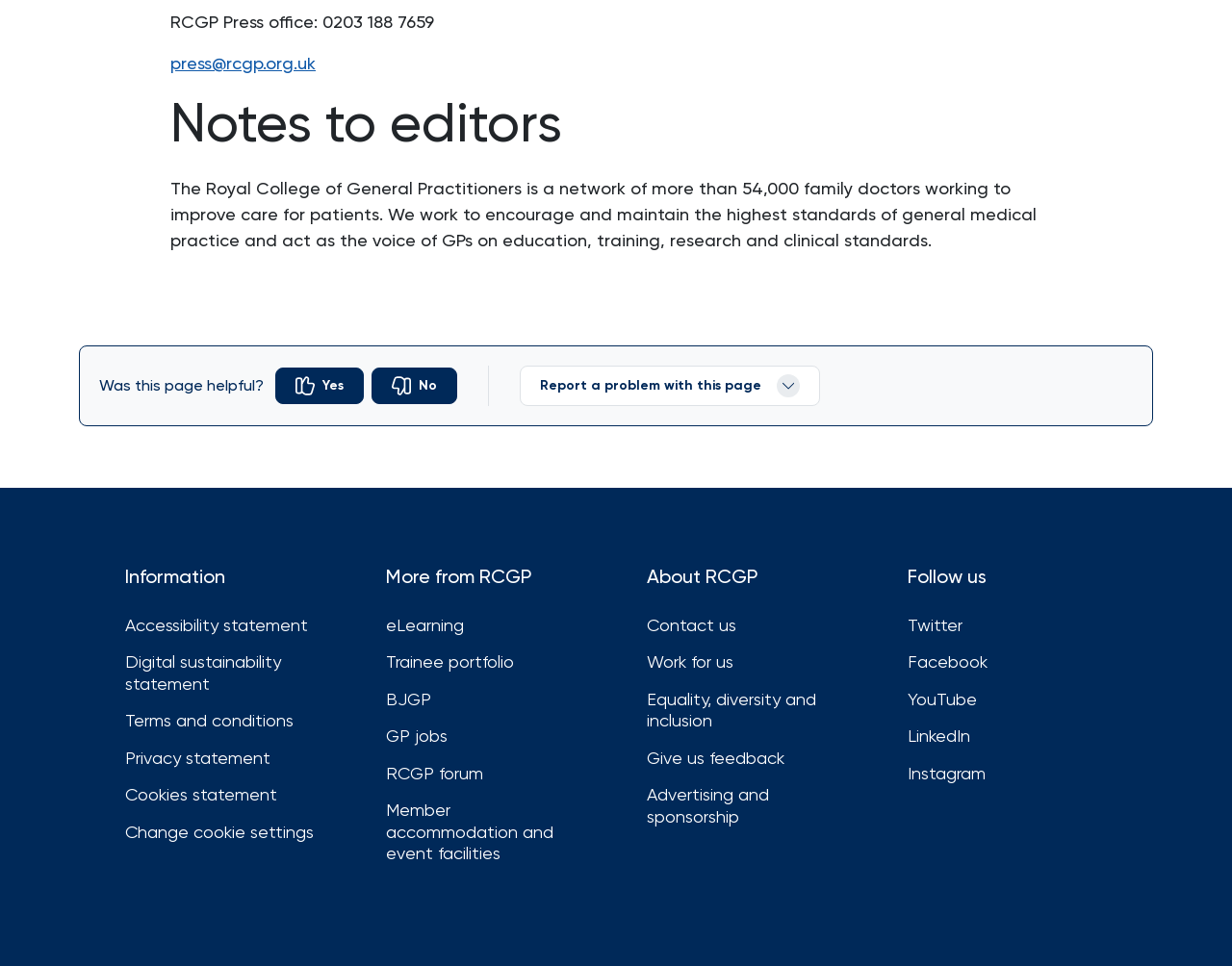Please find the bounding box for the following UI element description. Provide the coordinates in (top-left x, top-left y, bottom-right x, bottom-right y) format, with values between 0 and 1: Equality, diversity and inclusion

[0.525, 0.713, 0.687, 0.758]